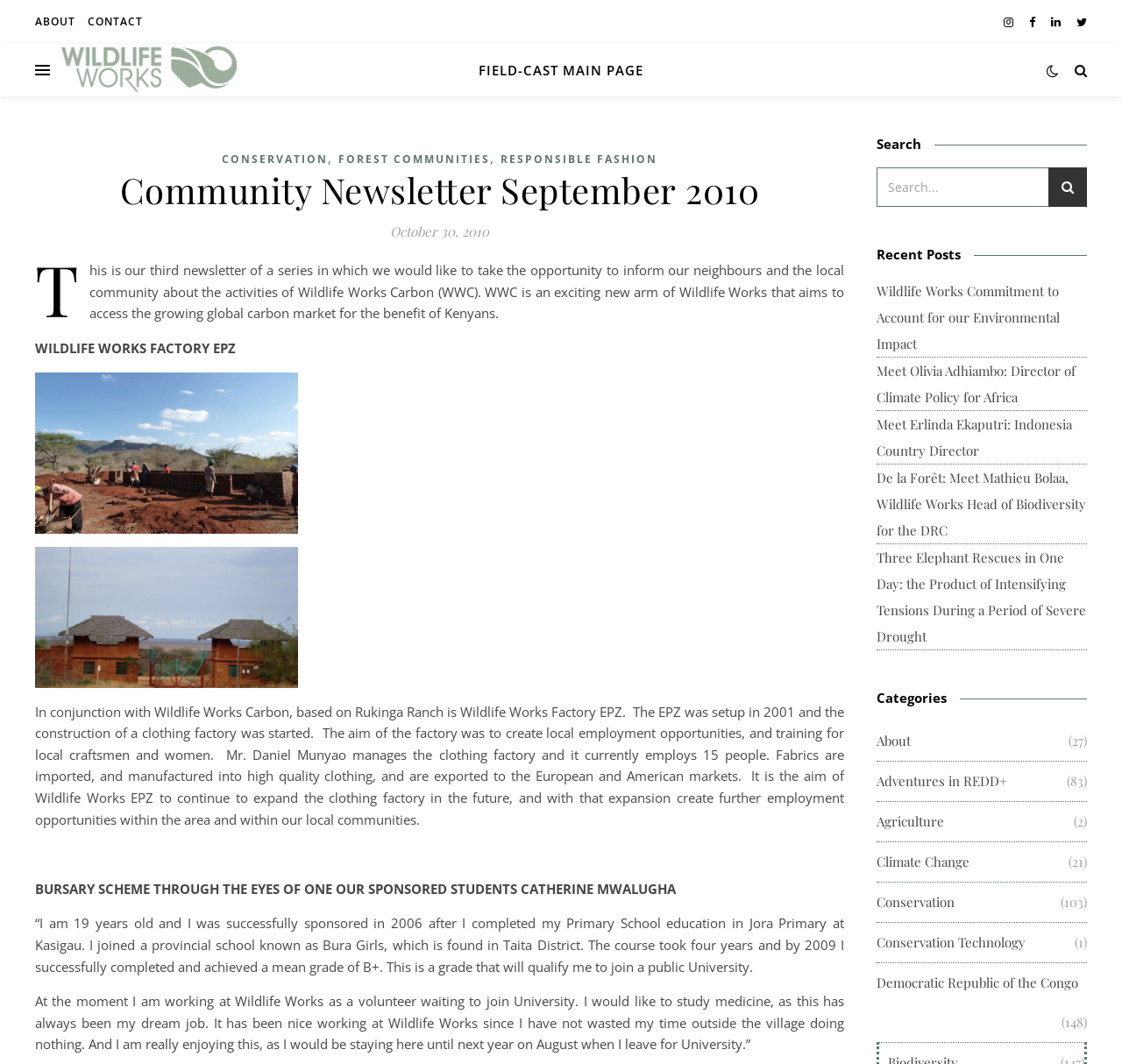Provide a brief response to the question below using a single word or phrase: 
How many people are currently employed by the clothing factory?

15